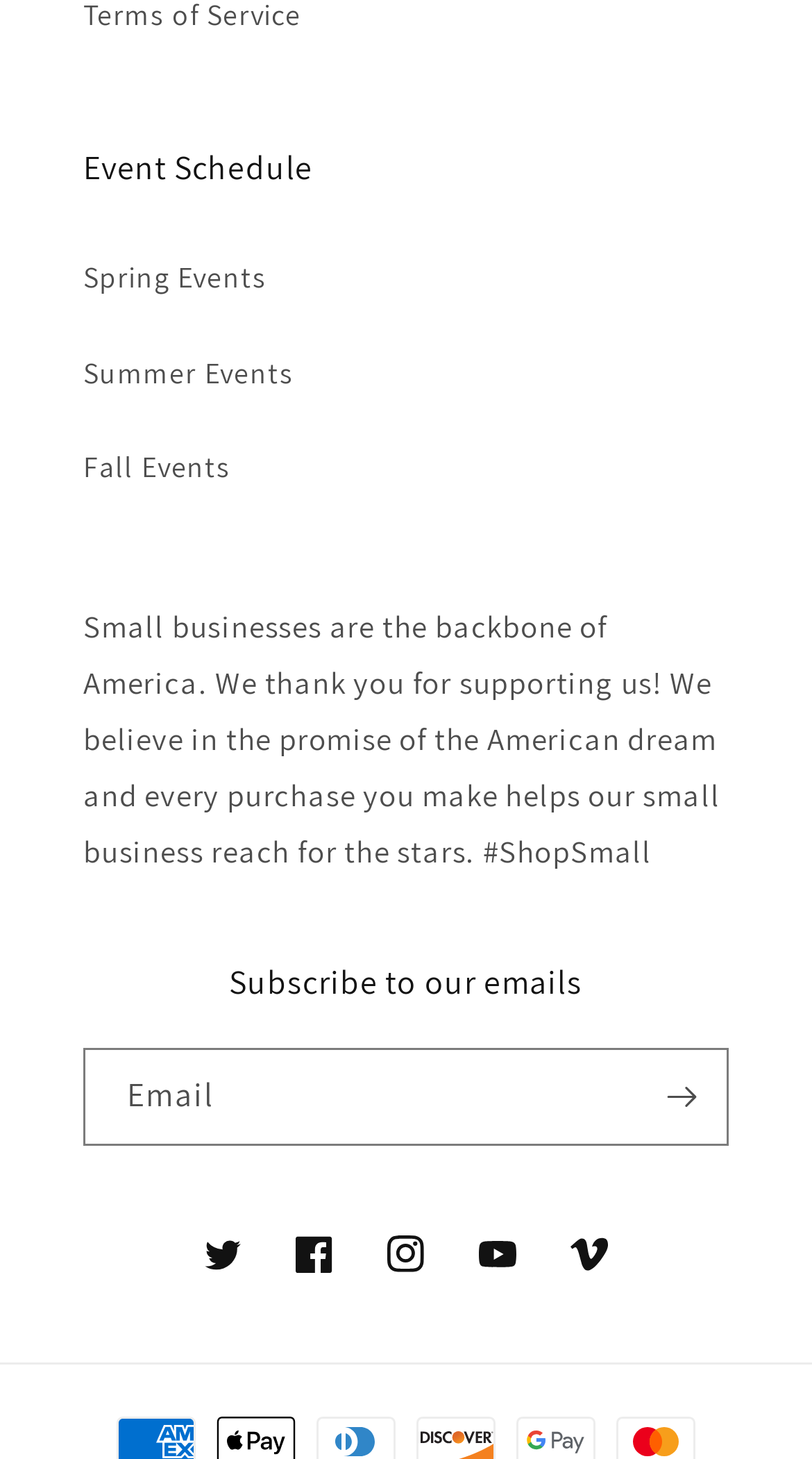Identify the bounding box coordinates for the UI element that matches this description: "parent_node: Email aria-label="Subscribe" name="commit"".

[0.782, 0.718, 0.895, 0.785]